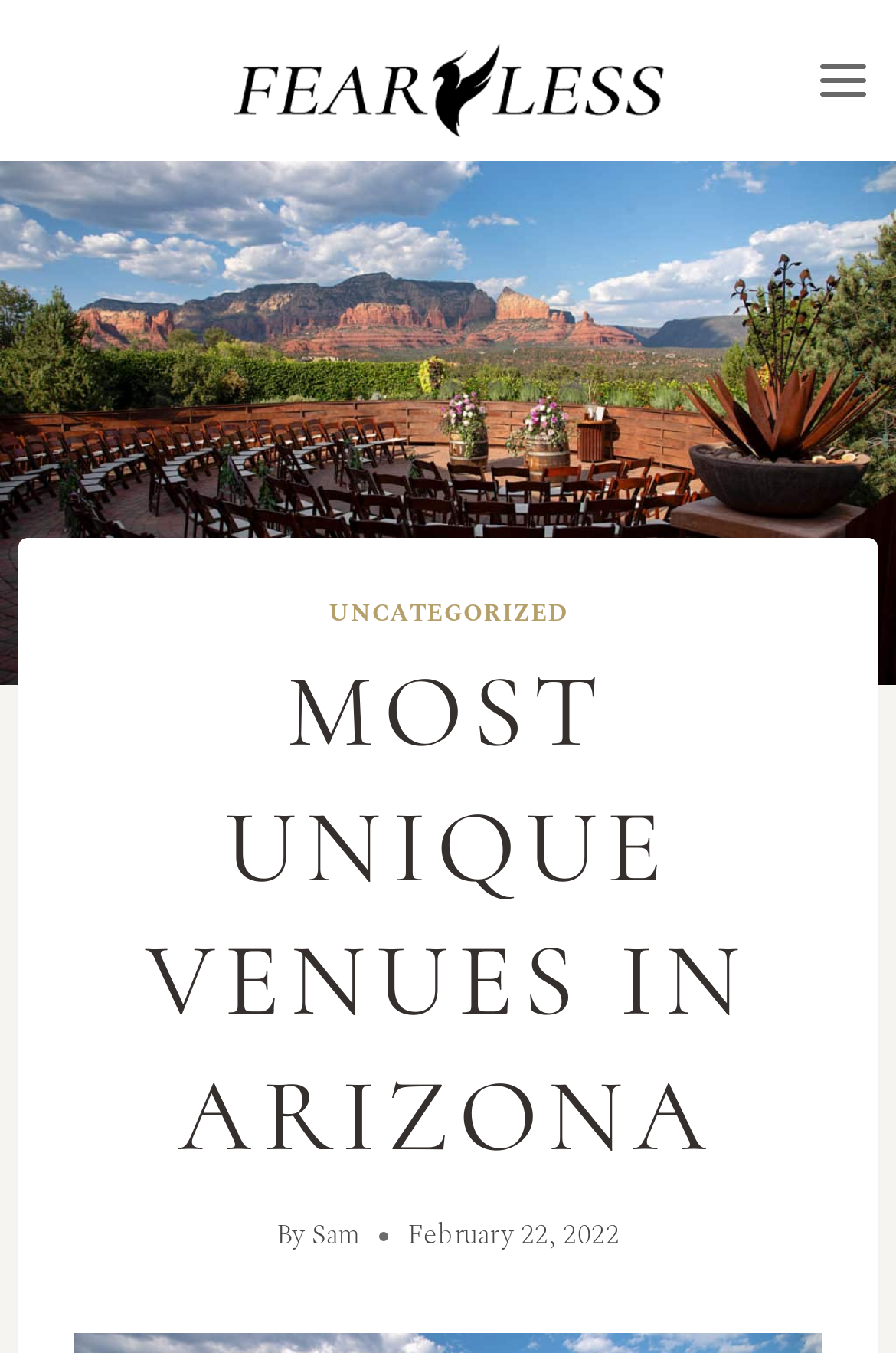Offer a comprehensive description of the webpage’s content and structure.

The webpage appears to be a blog post or article about unique wedding venues in Arizona. At the top left of the page, there is a link to an "Arizona Wedding Photographer" with an accompanying image. On the top right, there is a button to "Open menu" which is not expanded by default.

Below the top section, there is a header area that spans most of the page's width. Within this header, there is a link to an "UNCATEGORIZED" section, a heading that reads "MOST UNIQUE VENUES IN ARIZONA", and a byline that credits the author "Sam". The byline is accompanied by a timestamp indicating the post was published on "February 22, 2022".

The main content of the page, which is not explicitly described in the accessibility tree, is likely to be a list or description of the top unique wedding venues in Arizona, as hinted by the meta description.